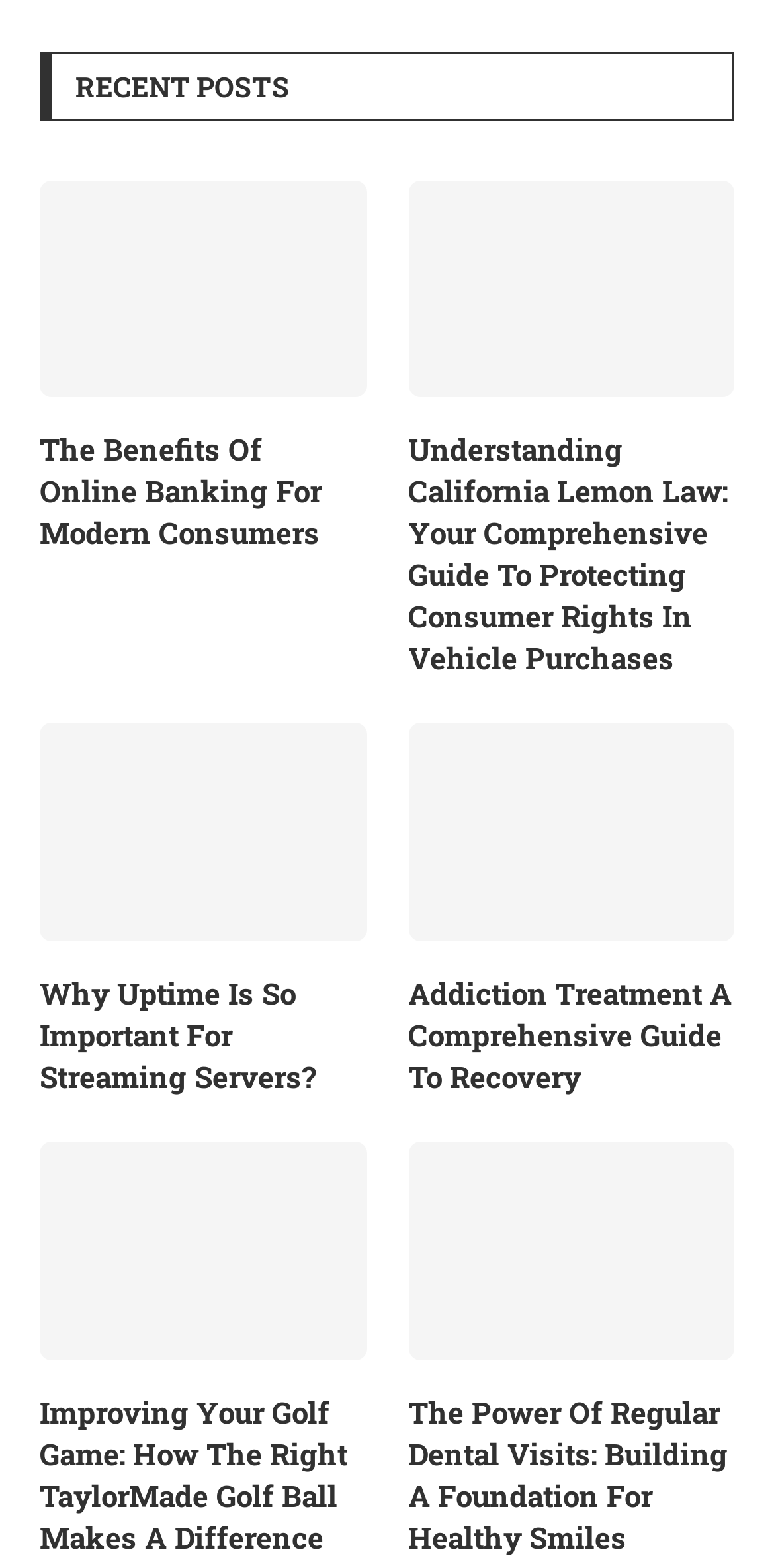Please identify the bounding box coordinates of the area that needs to be clicked to fulfill the following instruction: "discover how to improve your golf game."

[0.051, 0.728, 0.473, 0.867]